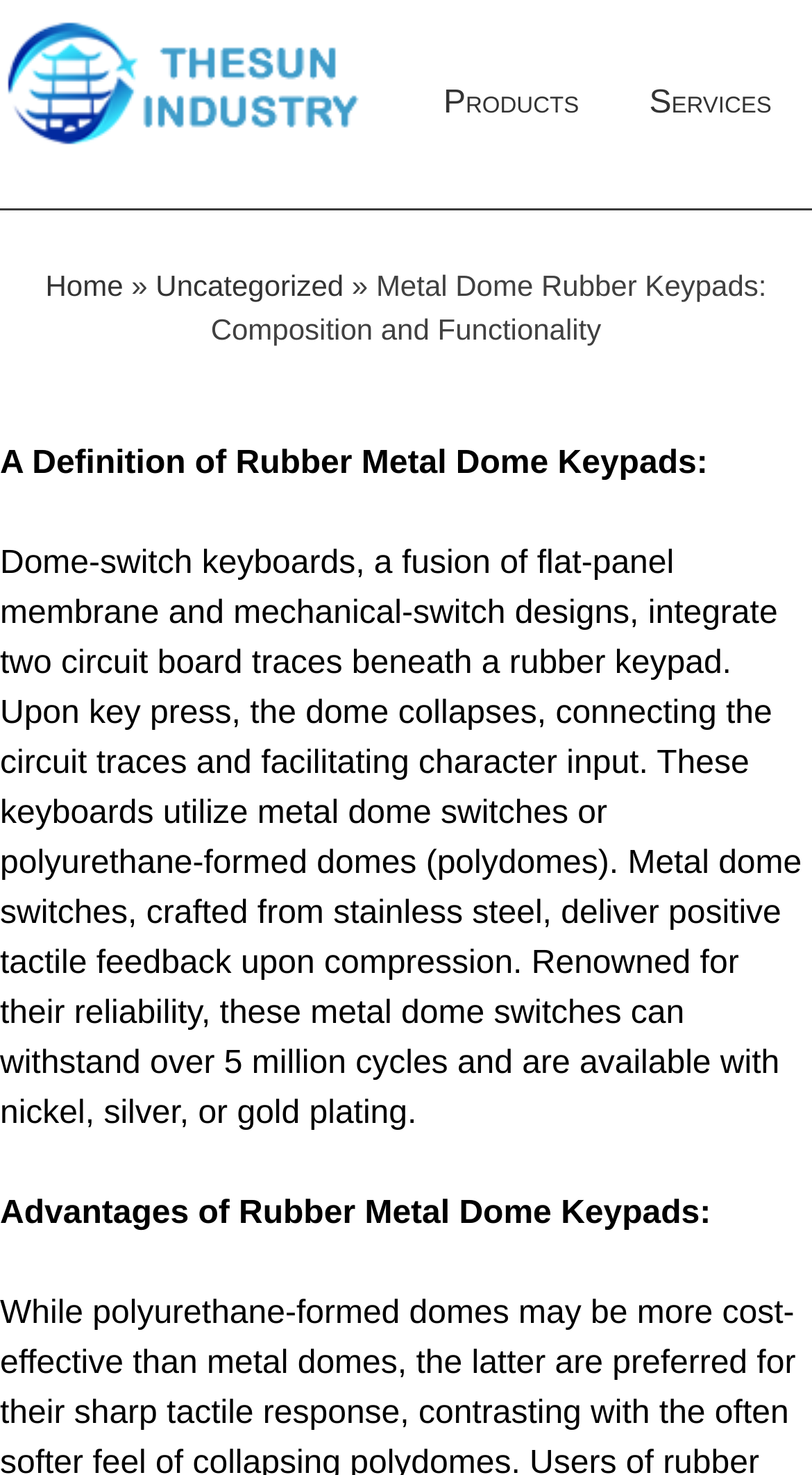Give a one-word or one-phrase response to the question: 
What are the two main categories on the website?

Products and Services